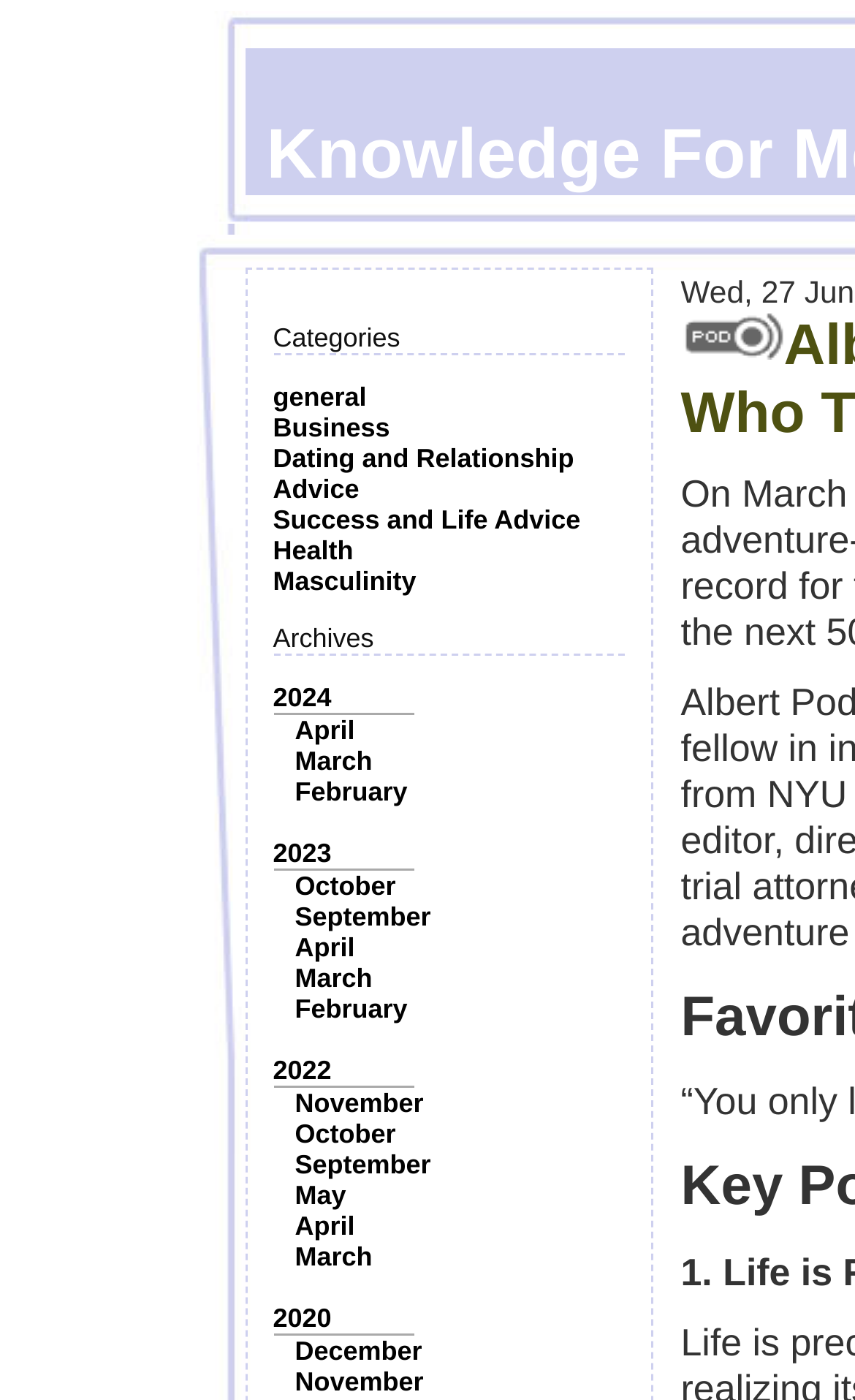What is the text above the '2024' link?
Refer to the image and answer the question using a single word or phrase.

Archives